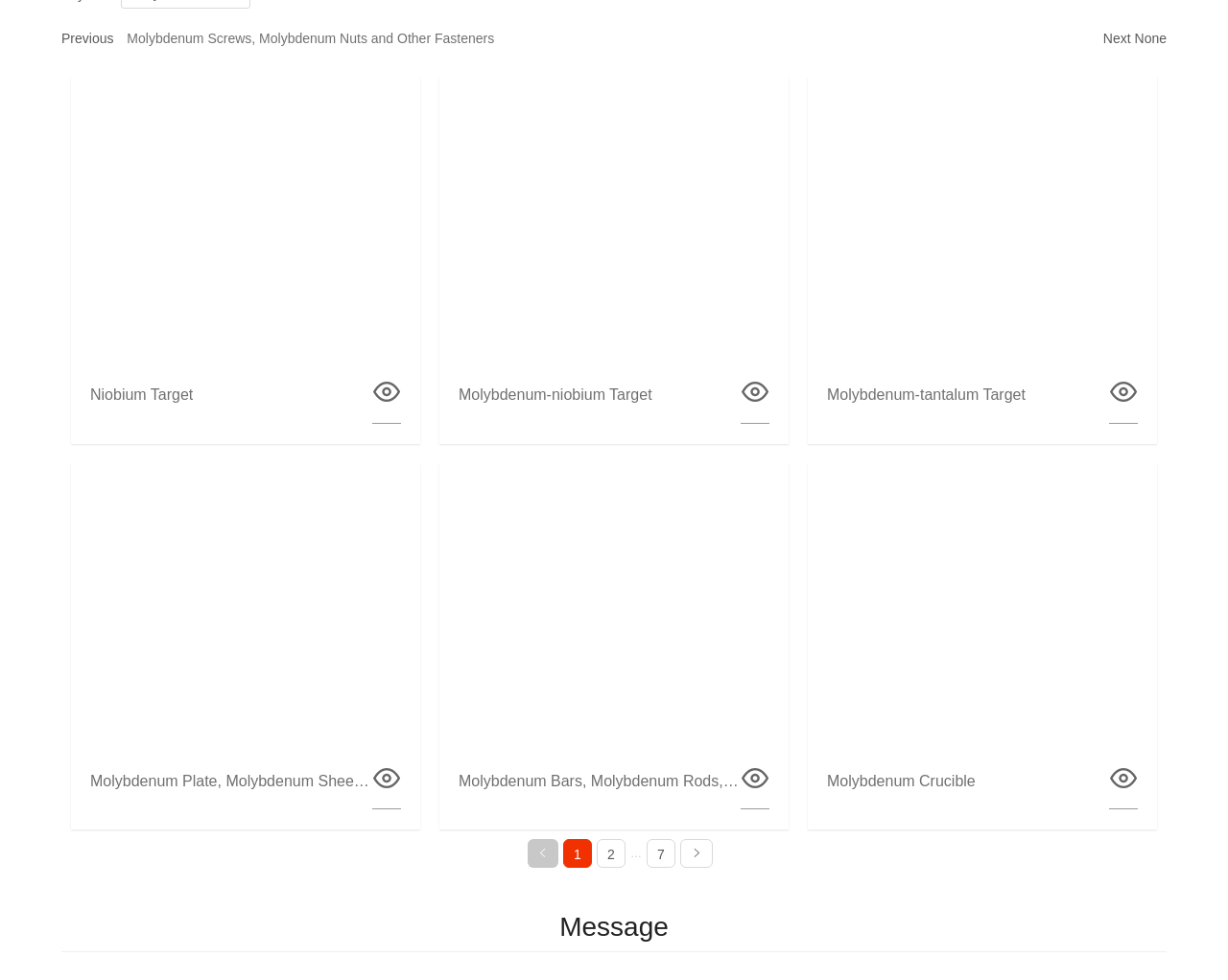What is the purpose of the 'Previous' and 'Next' buttons?
Please provide a comprehensive answer based on the visual information in the image.

I inferred the purpose of the 'Previous' and 'Next' buttons by their positions and text. They are likely used for navigating through a list or a sequence of items, similar to pagination.